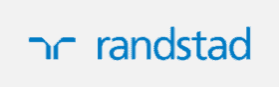Can you give a detailed response to the following question using the information from the image? What is the purpose of the display featuring the Randstad logo?

The logo is part of a display that celebrates various trusted organizations, highlighting Randstad's role in serving busy businesses across diverse industries.